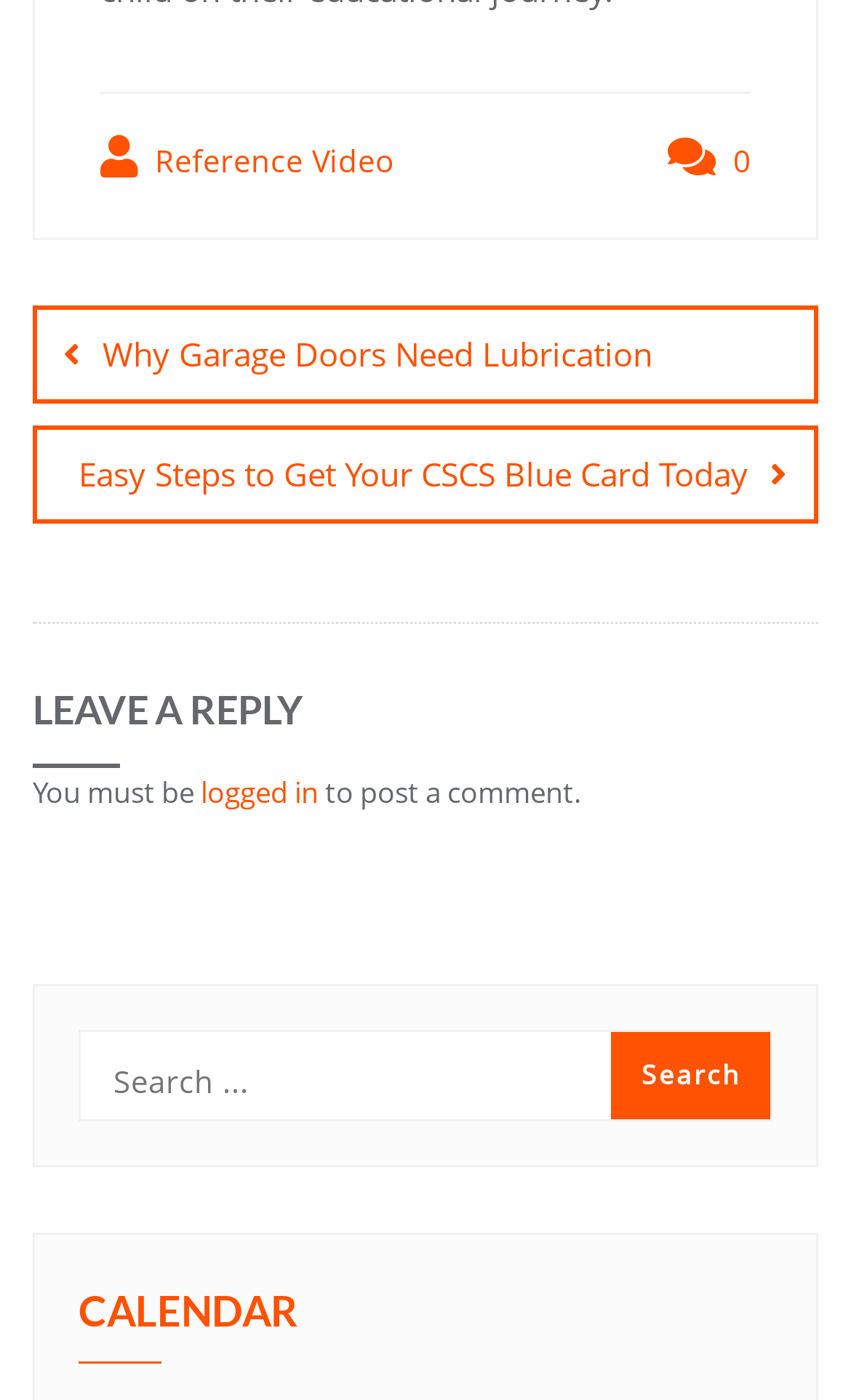Please provide the bounding box coordinate of the region that matches the element description: name="s" placeholder="Search ...". Coordinates should be in the format (top-left x, top-left y, bottom-right x, bottom-right y) and all values should be between 0 and 1.

[0.095, 0.737, 0.905, 0.805]